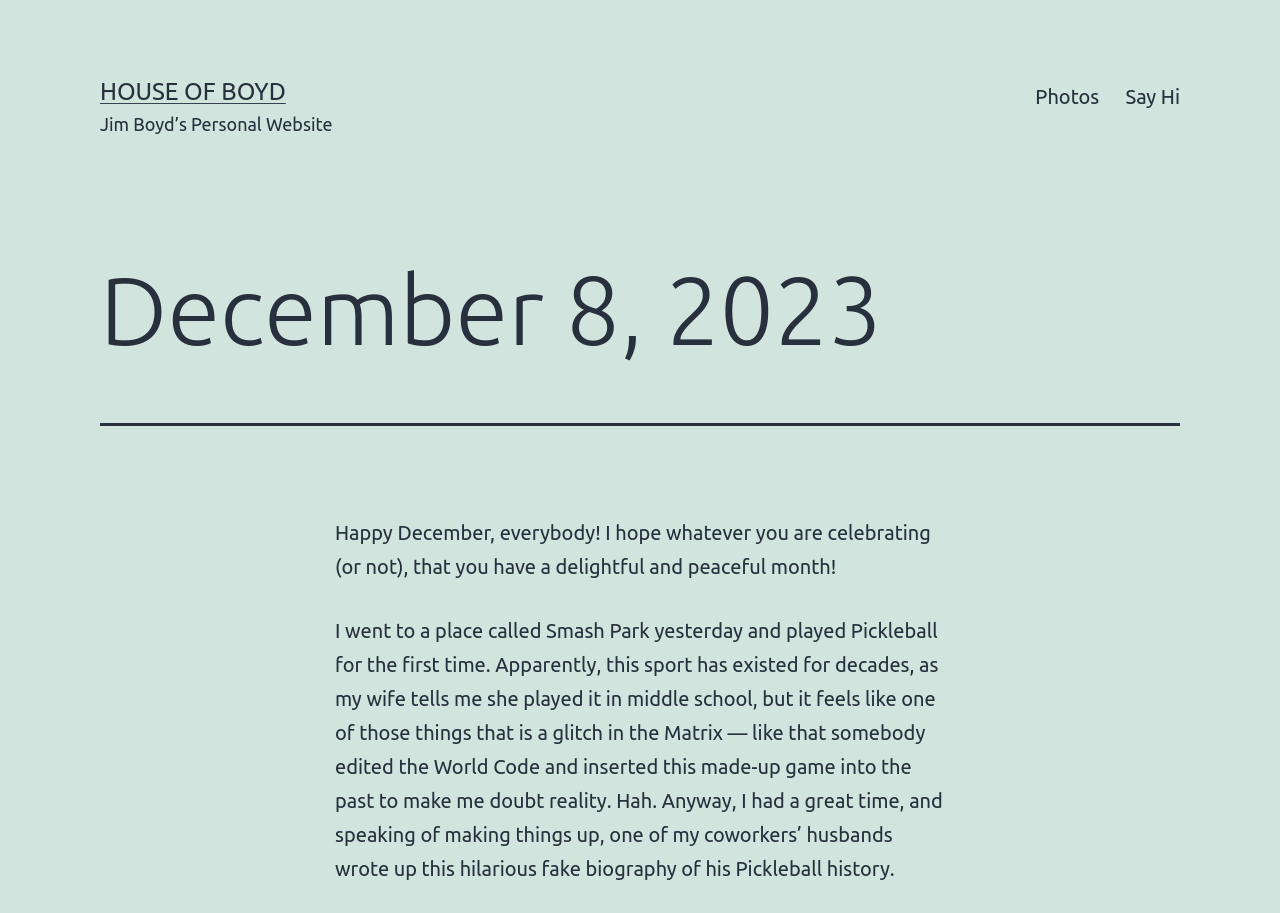Based on the image, give a detailed response to the question: What is the primary menu item located at the top right corner?

The navigation element 'Primary menu' has a bounding box with coordinates [0.809, 0.079, 0.922, 0.133], which indicates it is located at the top right corner of the webpage.